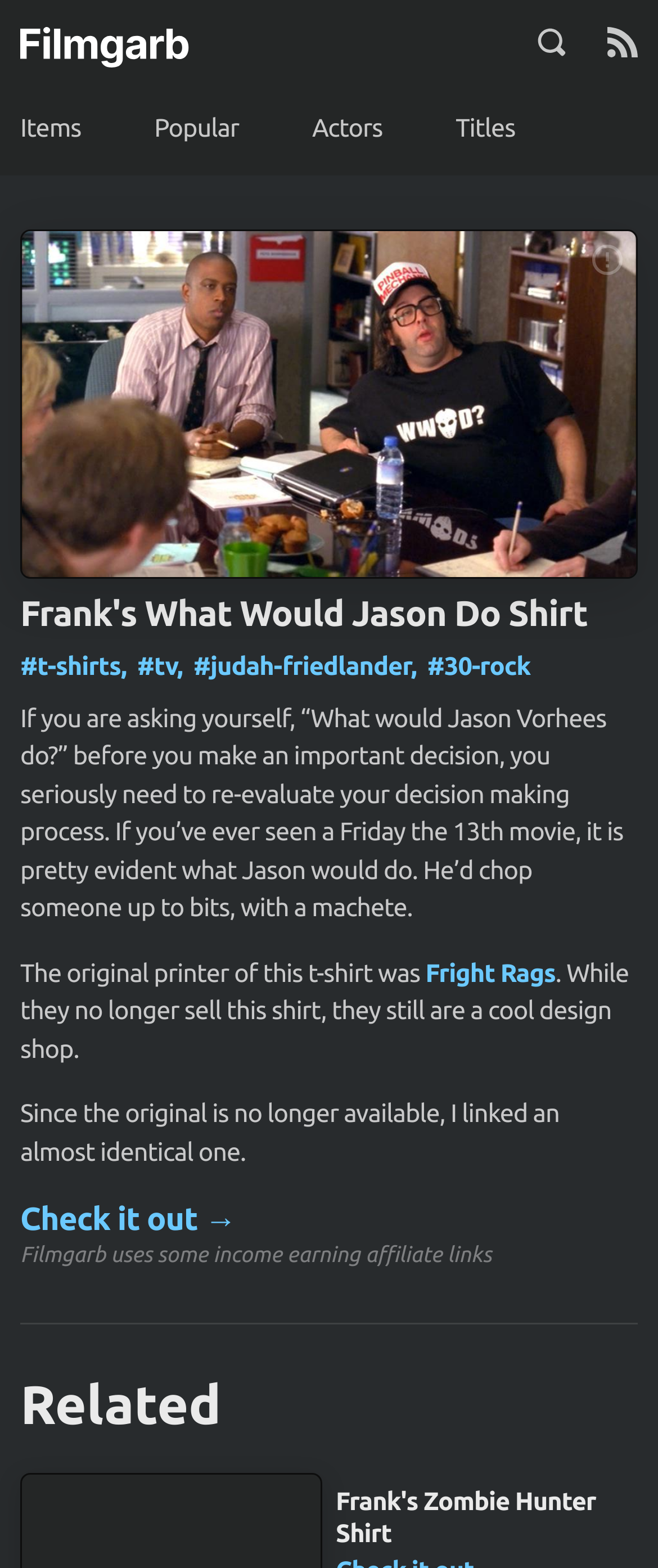Determine the bounding box coordinates of the clickable element to complete this instruction: "Report the post". Provide the coordinates in the format of four float numbers between 0 and 1, [left, top, right, bottom].

[0.9, 0.156, 0.946, 0.175]